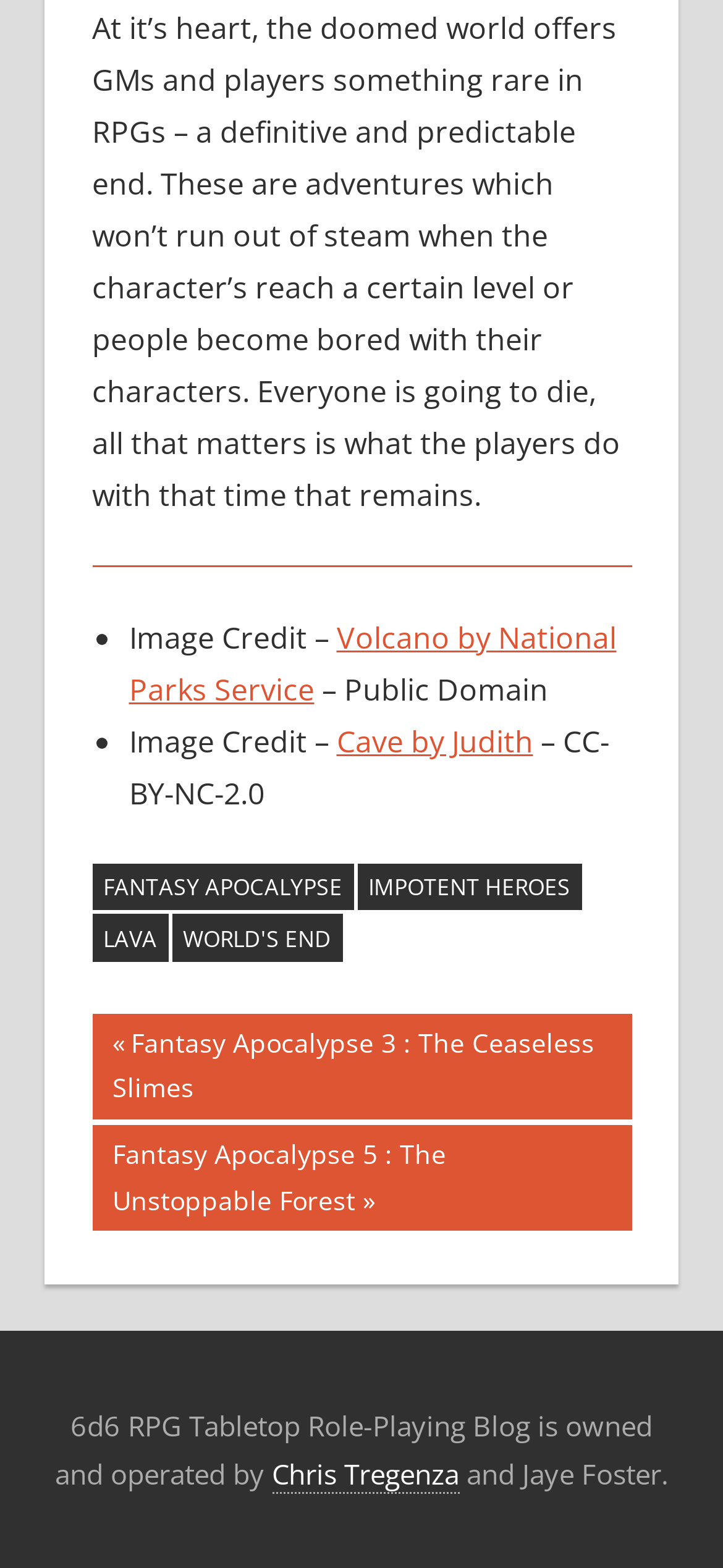Show the bounding box coordinates of the element that should be clicked to complete the task: "Visit the homepage of Chris Tregenza".

[0.376, 0.928, 0.635, 0.953]